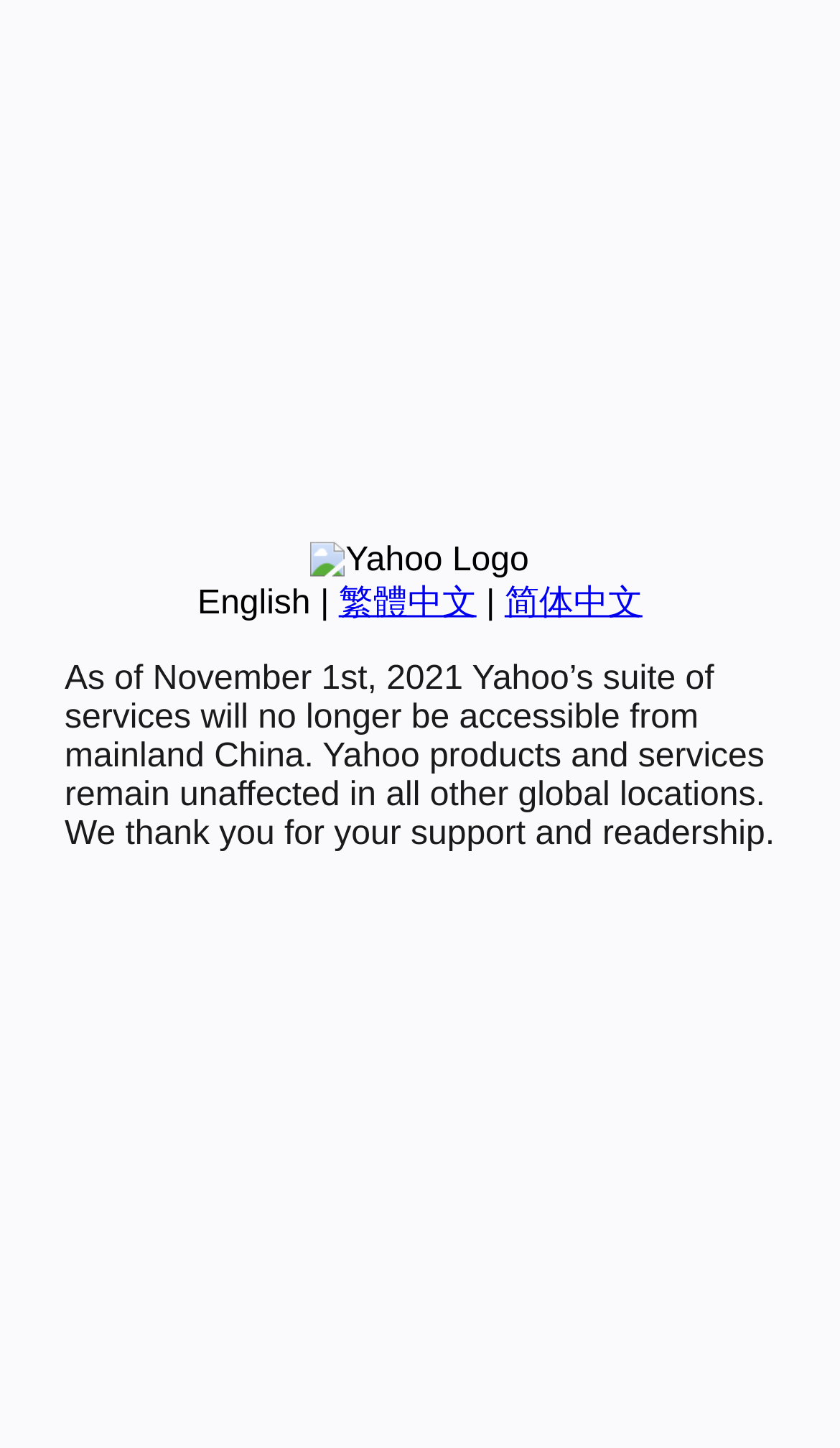Bounding box coordinates are specified in the format (top-left x, top-left y, bottom-right x, bottom-right y). All values are floating point numbers bounded between 0 and 1. Please provide the bounding box coordinate of the region this sentence describes: English

[0.235, 0.404, 0.37, 0.429]